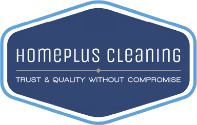Provide a one-word or one-phrase answer to the question:
What is the tone conveyed by the logo?

Professional and warm